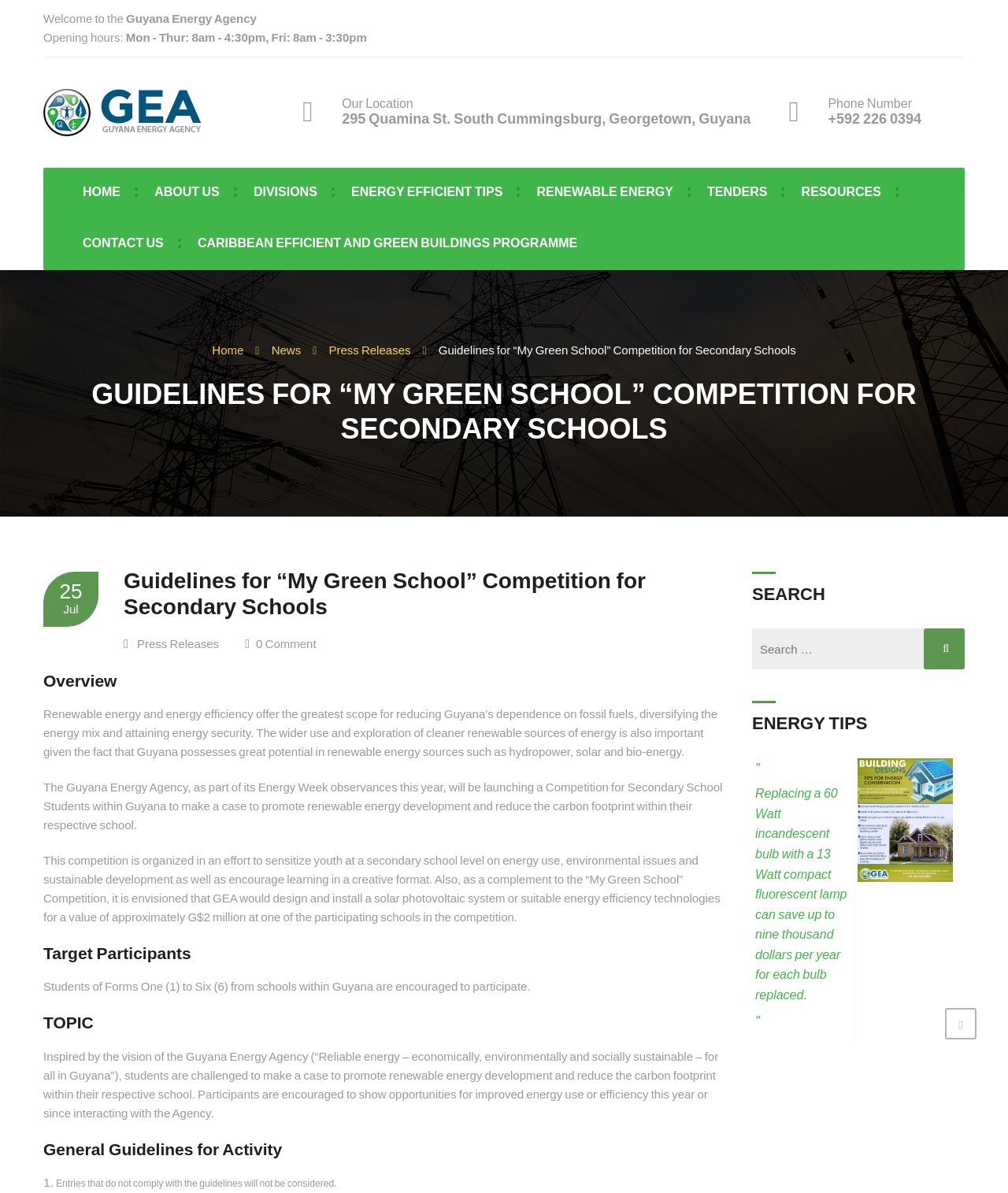Your task is to find and give the main heading text of the webpage.

GUIDELINES FOR “MY GREEN SCHOOL” COMPETITION FOR SECONDARY SCHOOLS